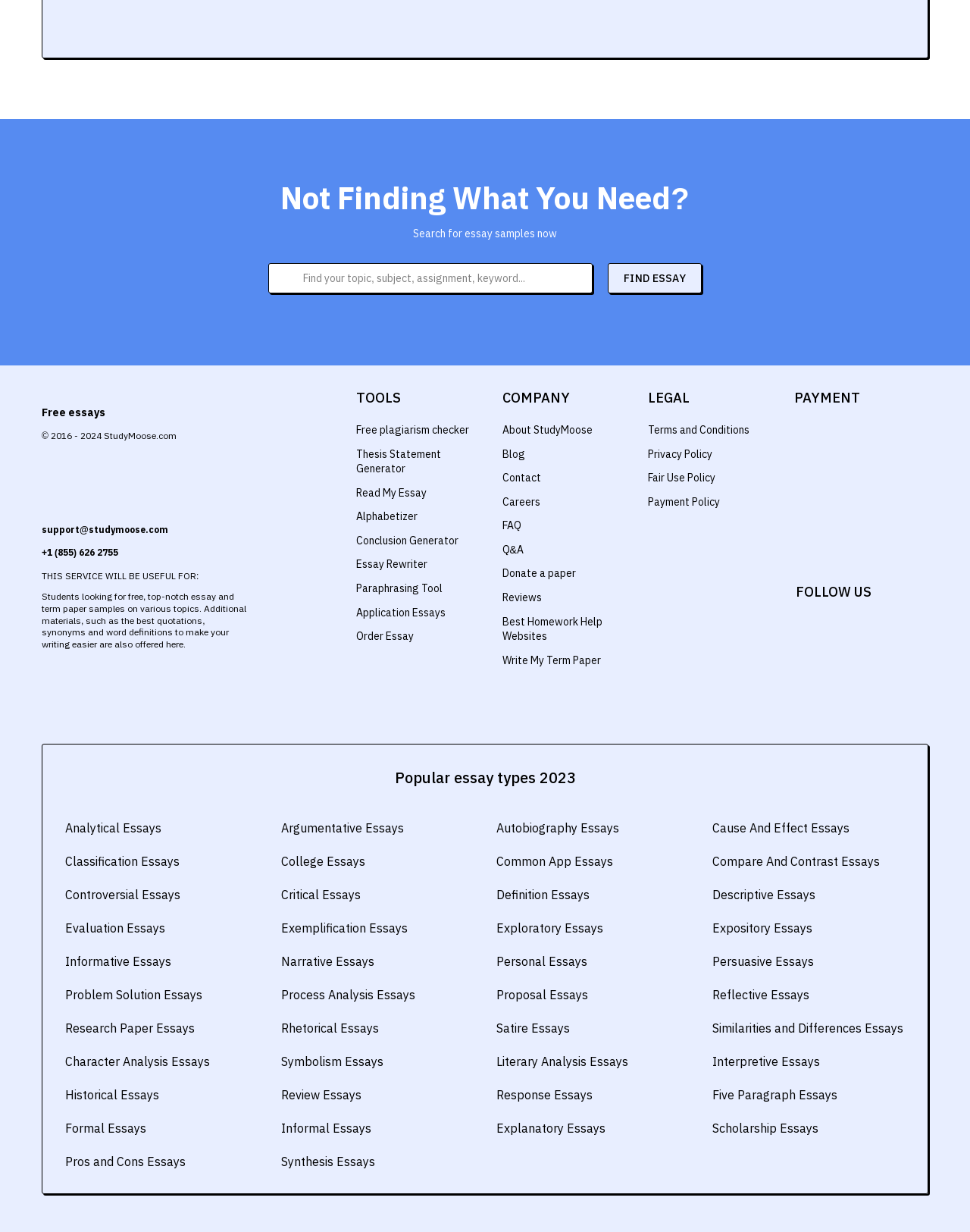Pinpoint the bounding box coordinates of the clickable element to carry out the following instruction: "view Children's Health and Development."

None